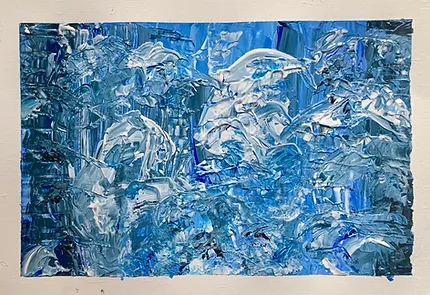Provide a thorough description of what you see in the image.

This image features an abstract painting predominantly composed of various shades of blue, with textured brush strokes that create a dynamic and fluid scene. The artist has layered the paint to form a sense of depth and movement, evoking the feeling of water or sky, which invites viewers to interpret it in multiple ways. The vibrant whites interspersed throughout add contrast and light, suggesting the reflection of light on water or clouds in the atmosphere. This artwork is part of the artist's commissioned work offerings, highlighting their ability to create pieces tailored to individual needs and aesthetics. The artwork reflects a creative vision and skillful technique, perfect for those interested in bespoke artistic endeavors.